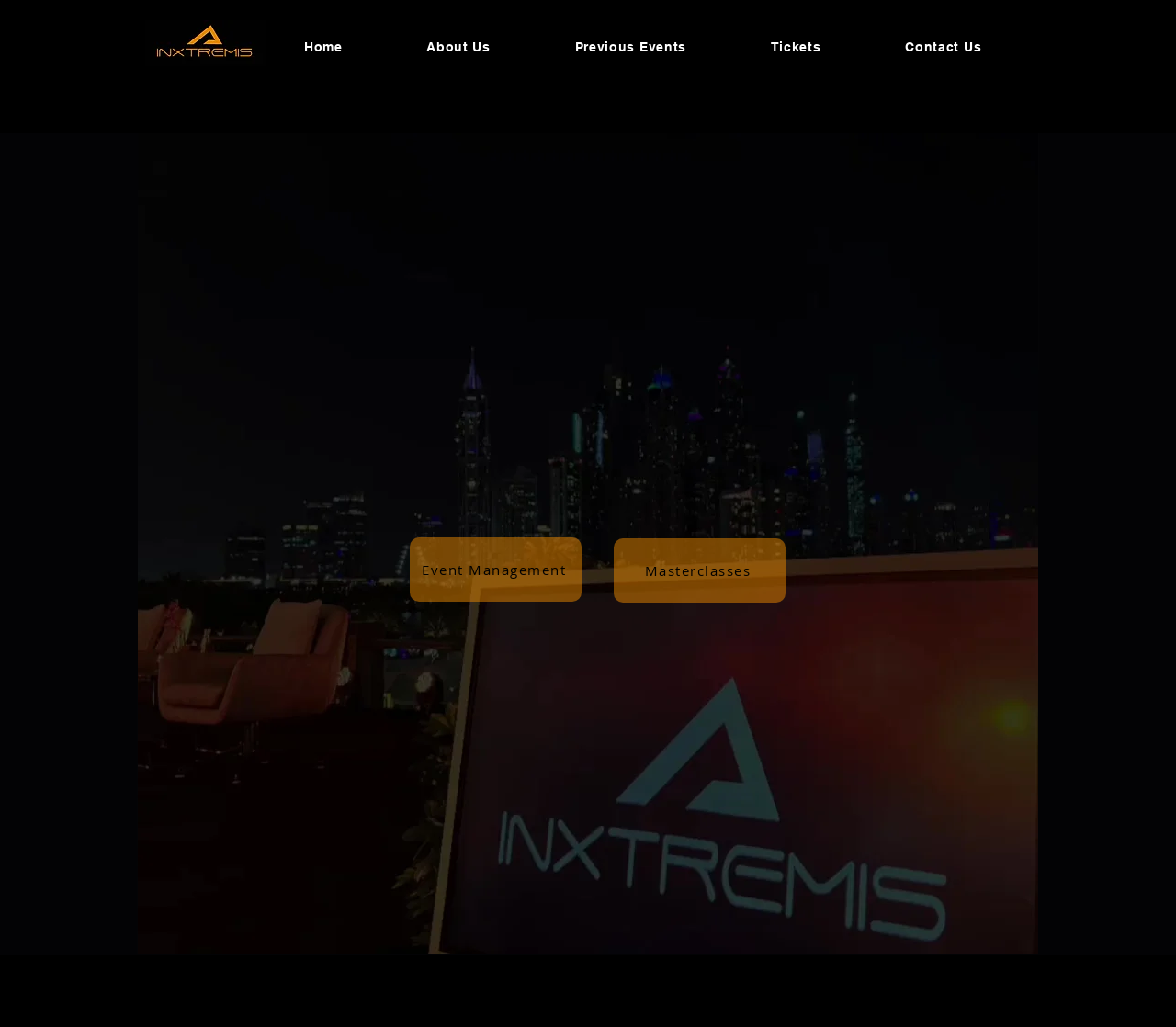Locate the UI element described by Tickets and provide its bounding box coordinates. Use the format (top-left x, top-left y, bottom-right x, bottom-right y) with all values as floating point numbers between 0 and 1.

[0.623, 0.03, 0.731, 0.062]